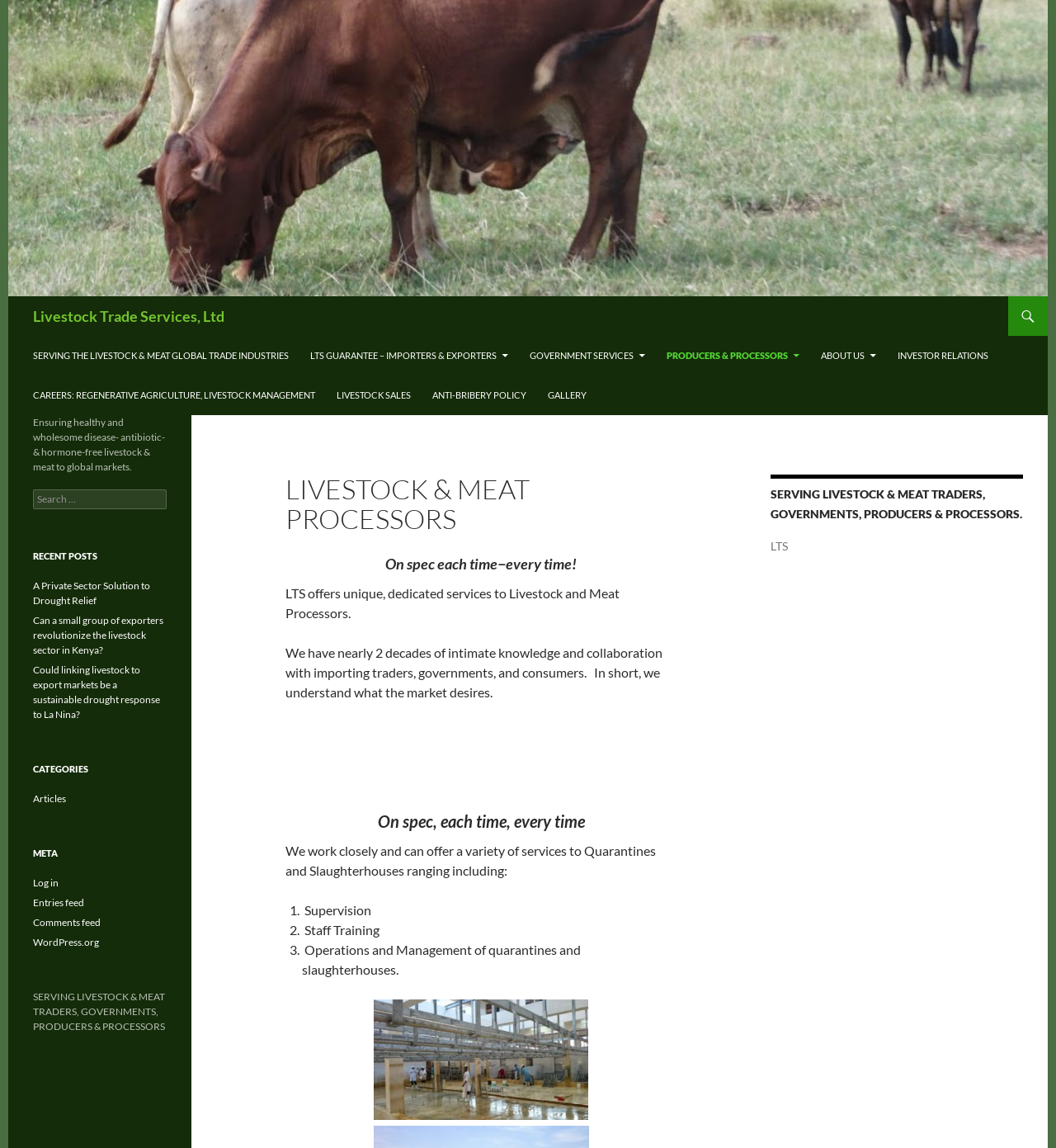Identify the bounding box coordinates of the clickable section necessary to follow the following instruction: "Explore Government Services". The coordinates should be presented as four float numbers from 0 to 1, i.e., [left, top, right, bottom].

[0.492, 0.293, 0.62, 0.327]